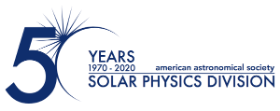Refer to the screenshot and give an in-depth answer to this question: What is the focus of the division?

The image features an artistic depiction of a sunburst, which emphasizes the division's focus on solar physics research, and the words 'SOLAR PHYSICS DIVISION' are prominently displayed below the numeral '50'.